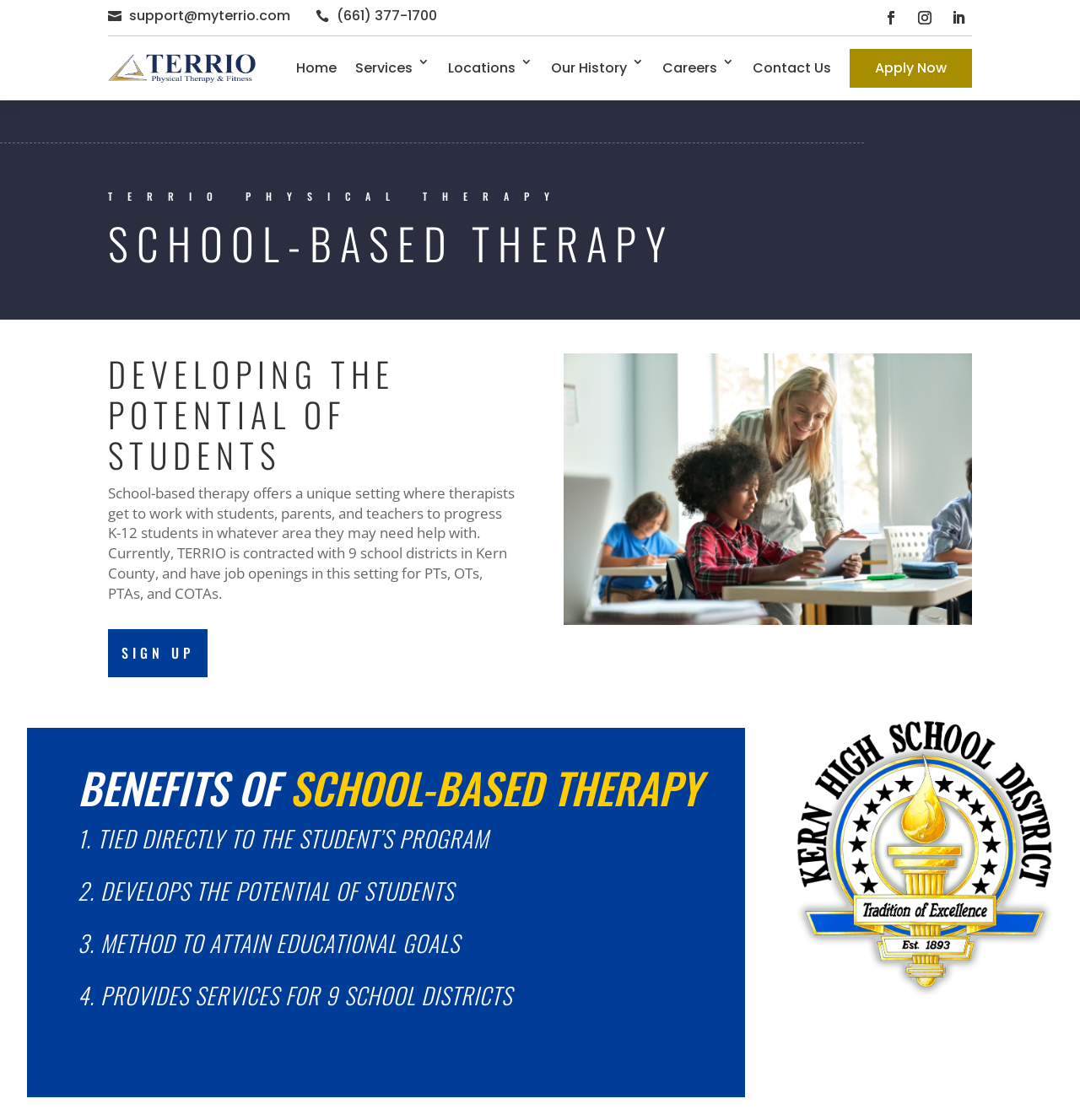Respond with a single word or phrase to the following question:
How many school districts does TERRIO currently work with?

9